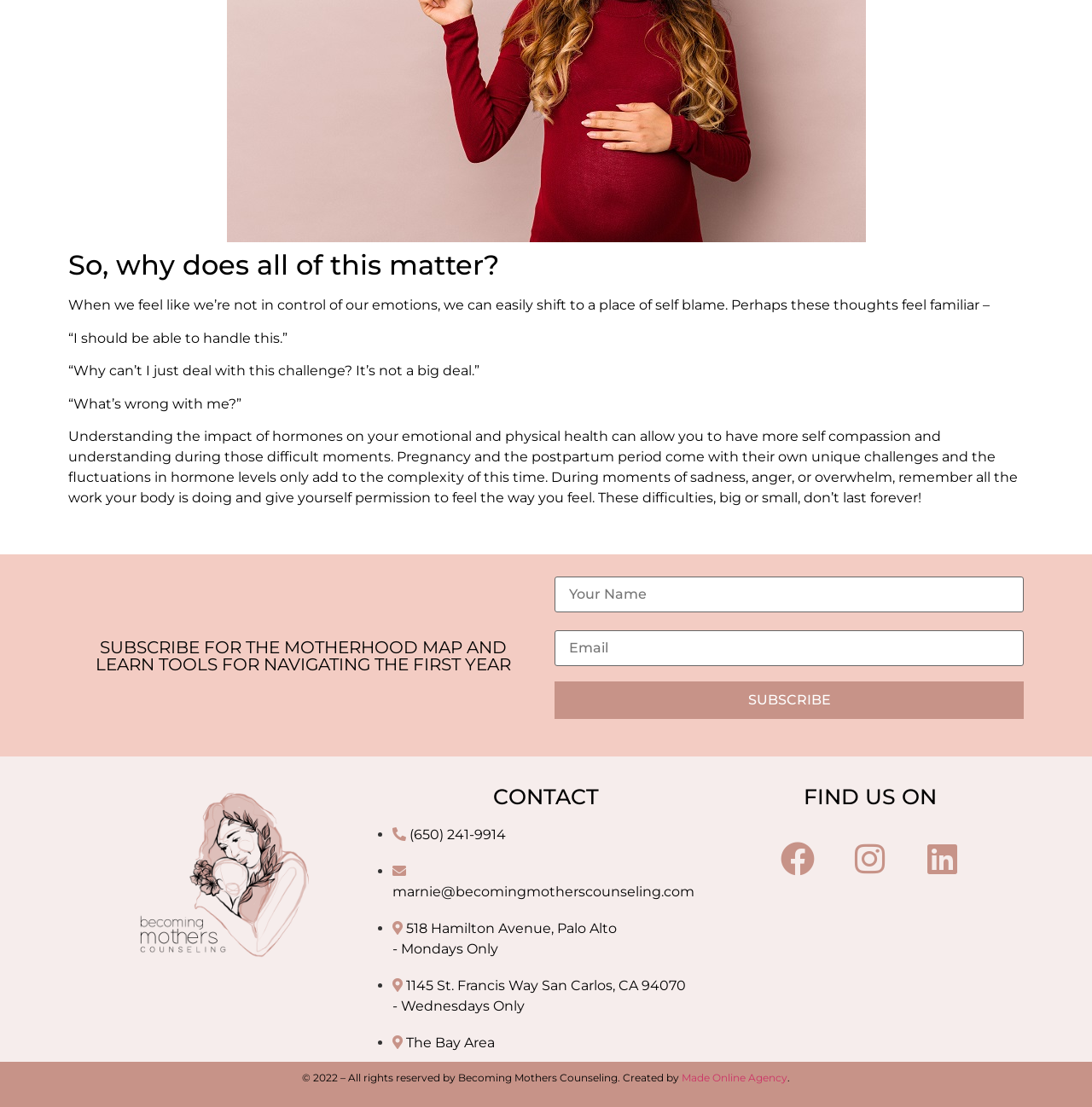Use a single word or phrase to respond to the question:
Who created the website?

Made Online Agency